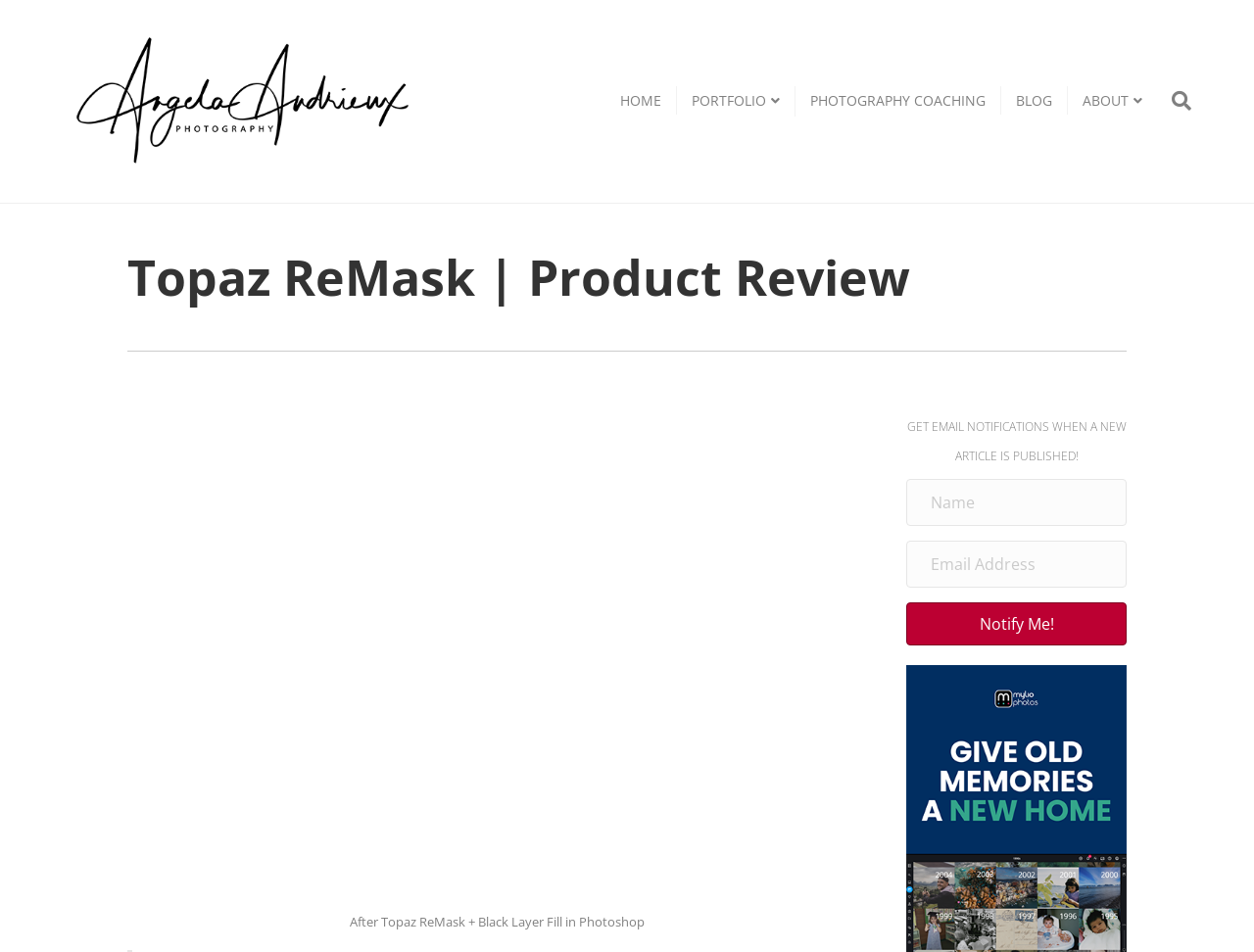Given the description "PHOTOGRAPHY COACHING", determine the bounding box of the corresponding UI element.

[0.634, 0.09, 0.798, 0.121]